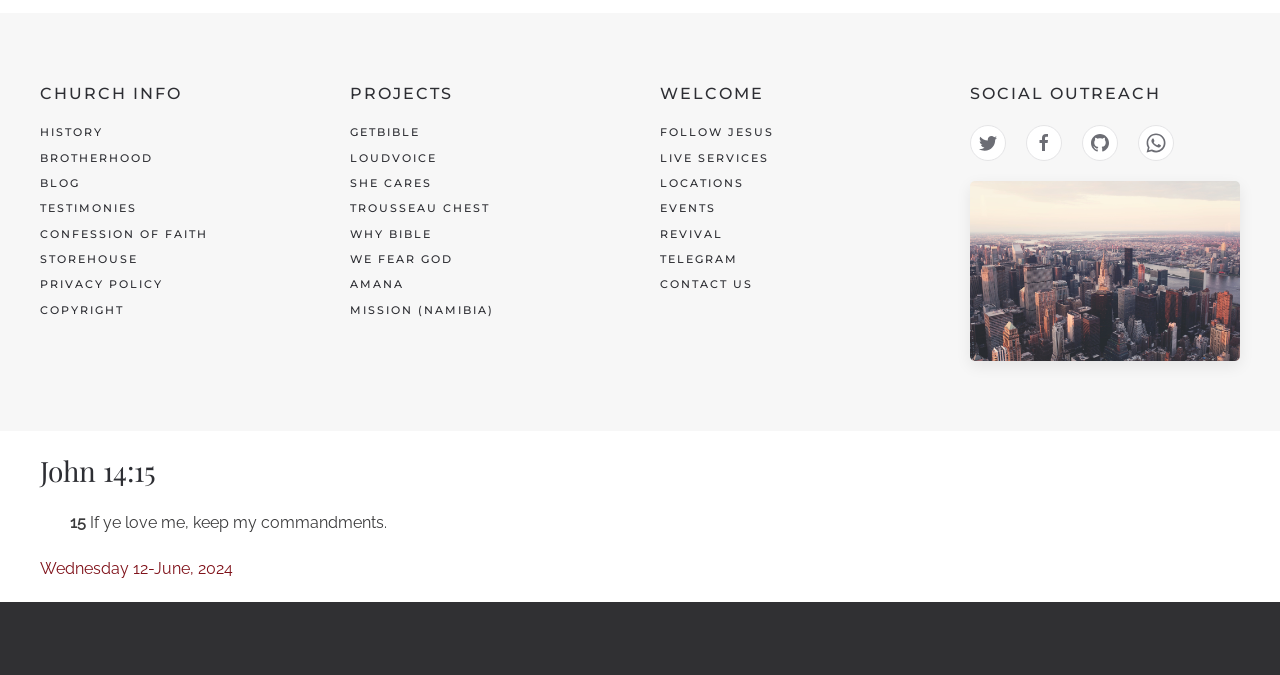Can you find the bounding box coordinates for the element to click on to achieve the instruction: "Explore the 'SHE CARES' project"?

[0.273, 0.261, 0.338, 0.281]